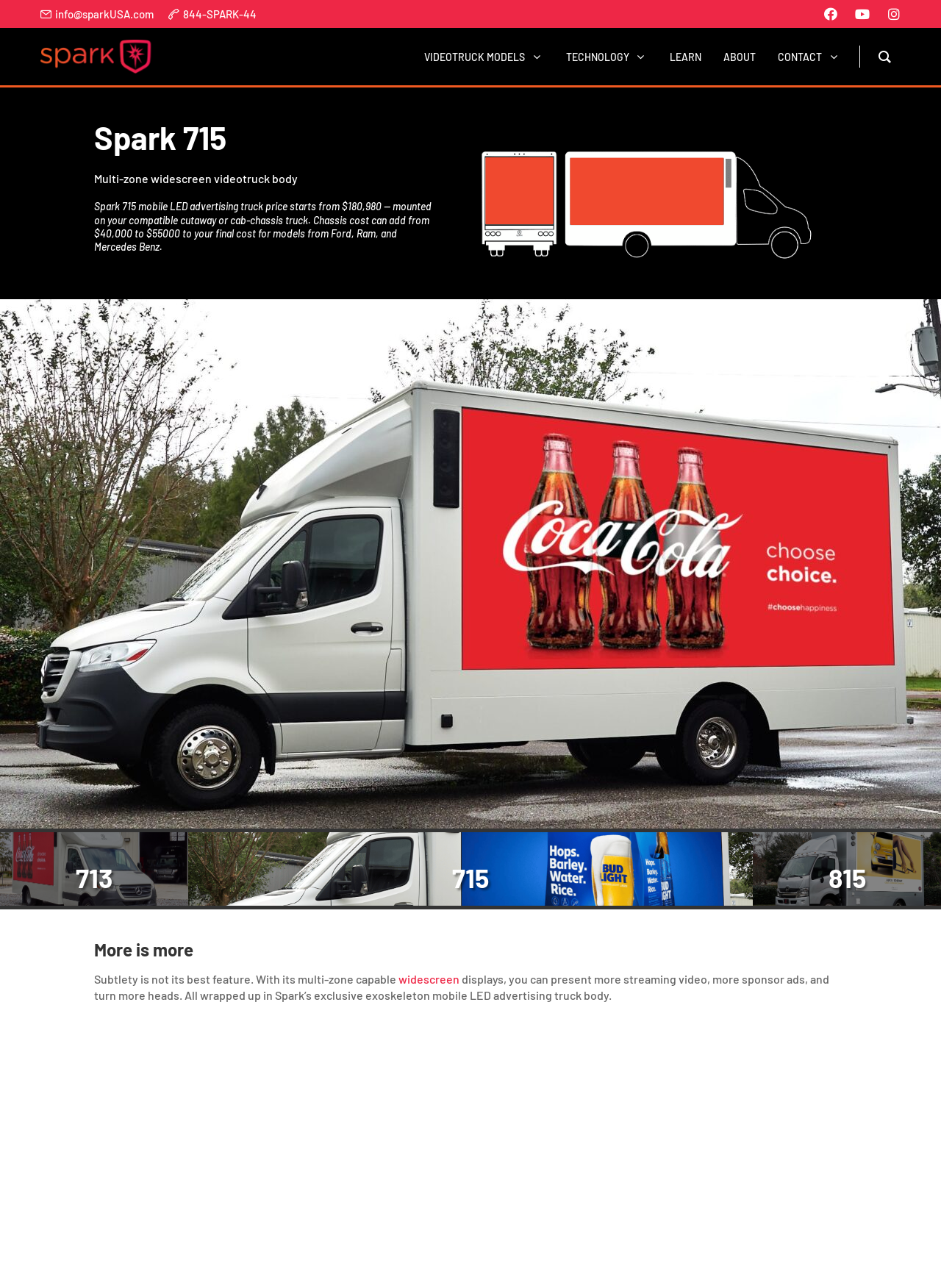Please specify the bounding box coordinates in the format (top-left x, top-left y, bottom-right x, bottom-right y), with all values as floating point numbers between 0 and 1. Identify the bounding box of the UI element described by: Videotruck Models

[0.451, 0.037, 0.578, 0.051]